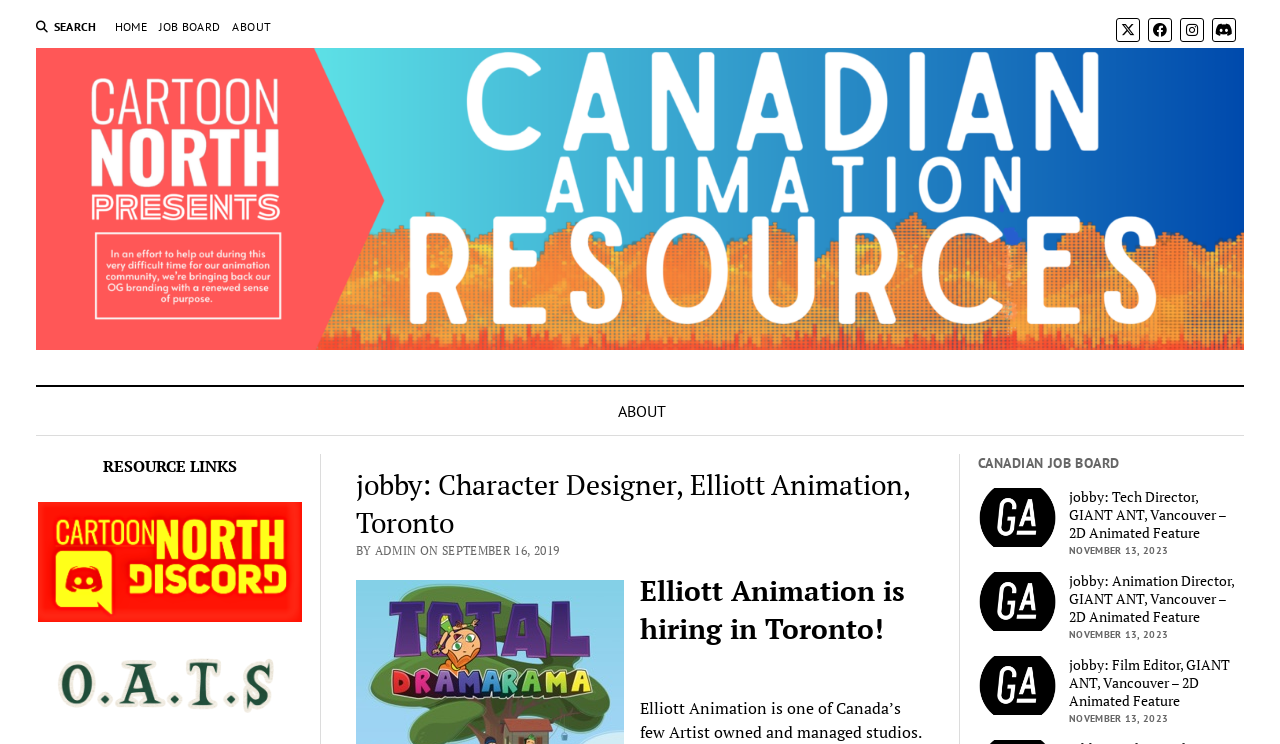Please identify the bounding box coordinates of the clickable area that will allow you to execute the instruction: "Search for jobs".

[0.028, 0.024, 0.076, 0.048]